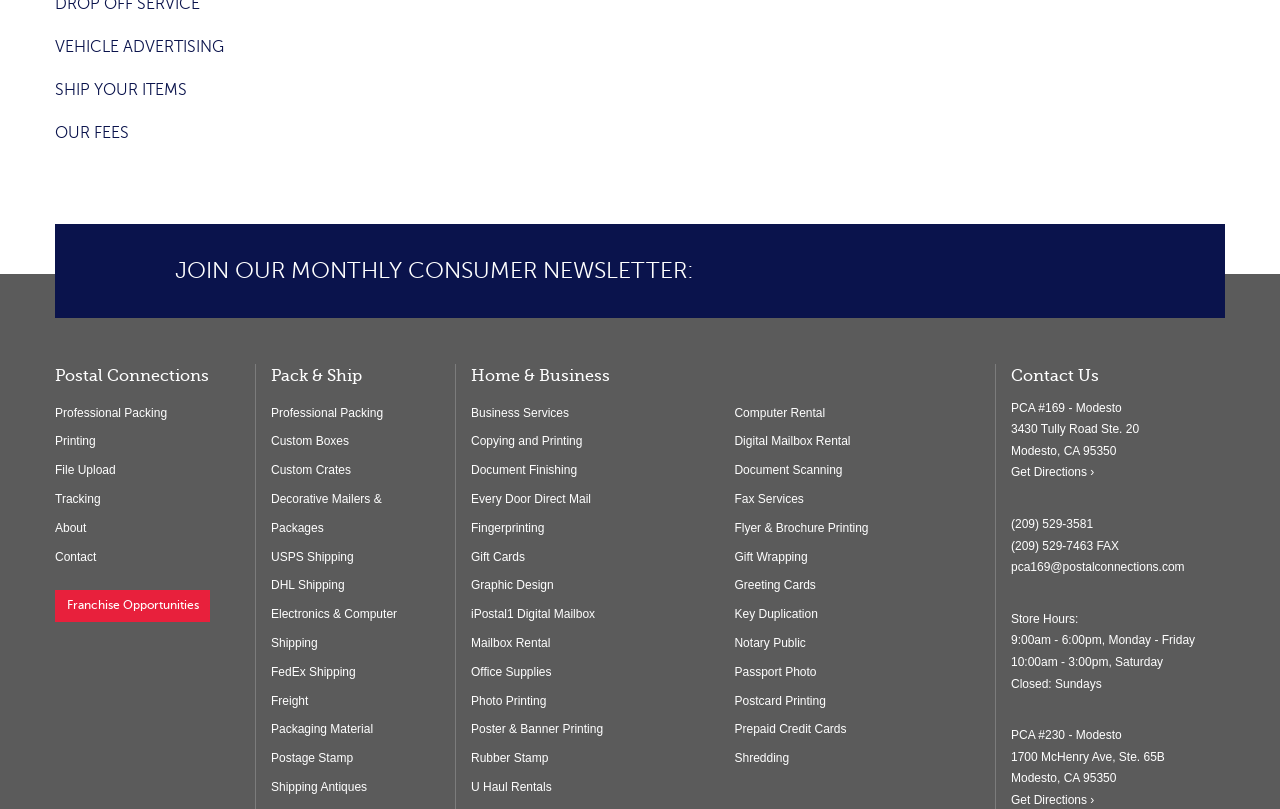Given the description Freight, predict the bounding box coordinates of the UI element. Ensure the coordinates are in the format (top-left x, top-left y, bottom-right x, bottom-right y) and all values are between 0 and 1.

[0.212, 0.857, 0.241, 0.875]